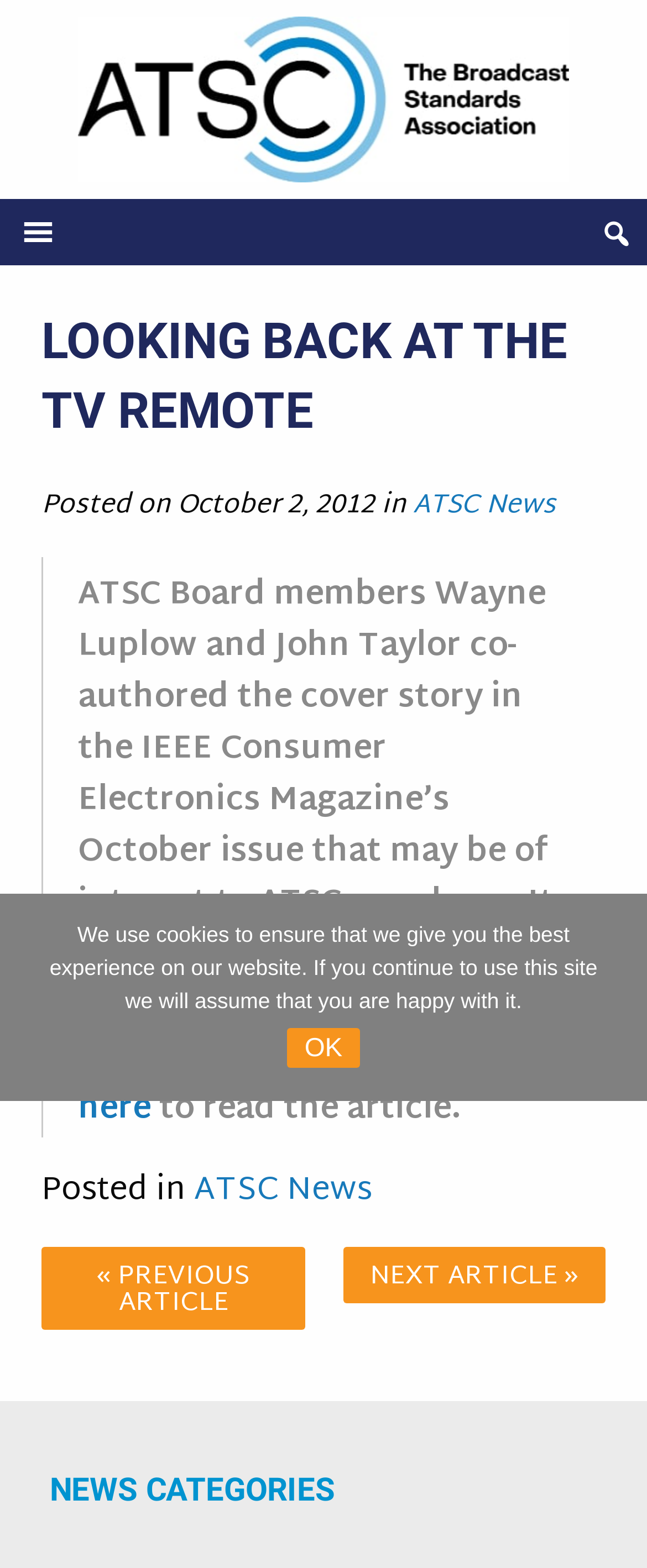Construct a comprehensive description capturing every detail on the webpage.

This webpage is about an article titled "LOOKING BACK AT THE TV REMOTE" on the ATSC website. At the top left, there is a link to "The Broadcast Standards Association" accompanied by an image. On the top right, there is a search box labeled "Search Site". 

Below the search box, there is a heading with the title of the article, followed by a subheading indicating that it was posted on October 2, 2012, and categorized under "ATSC News". 

The main content of the article is presented in a blockquote, which describes how ATSC Board members Wayne Luplow and John Taylor co-authored a cover story in the IEEE Consumer Electronics Magazine's October issue. The article explores the history of the remote control and its inventors. There is a link to read the full article.

Underneath the article, there are links to previous and next articles. On the bottom left, there are links to news categories. 

A cookie notice dialog is displayed at the bottom of the page, informing users that the website uses cookies to ensure the best experience. The dialog has an "Ok" button to acknowledge the notice.